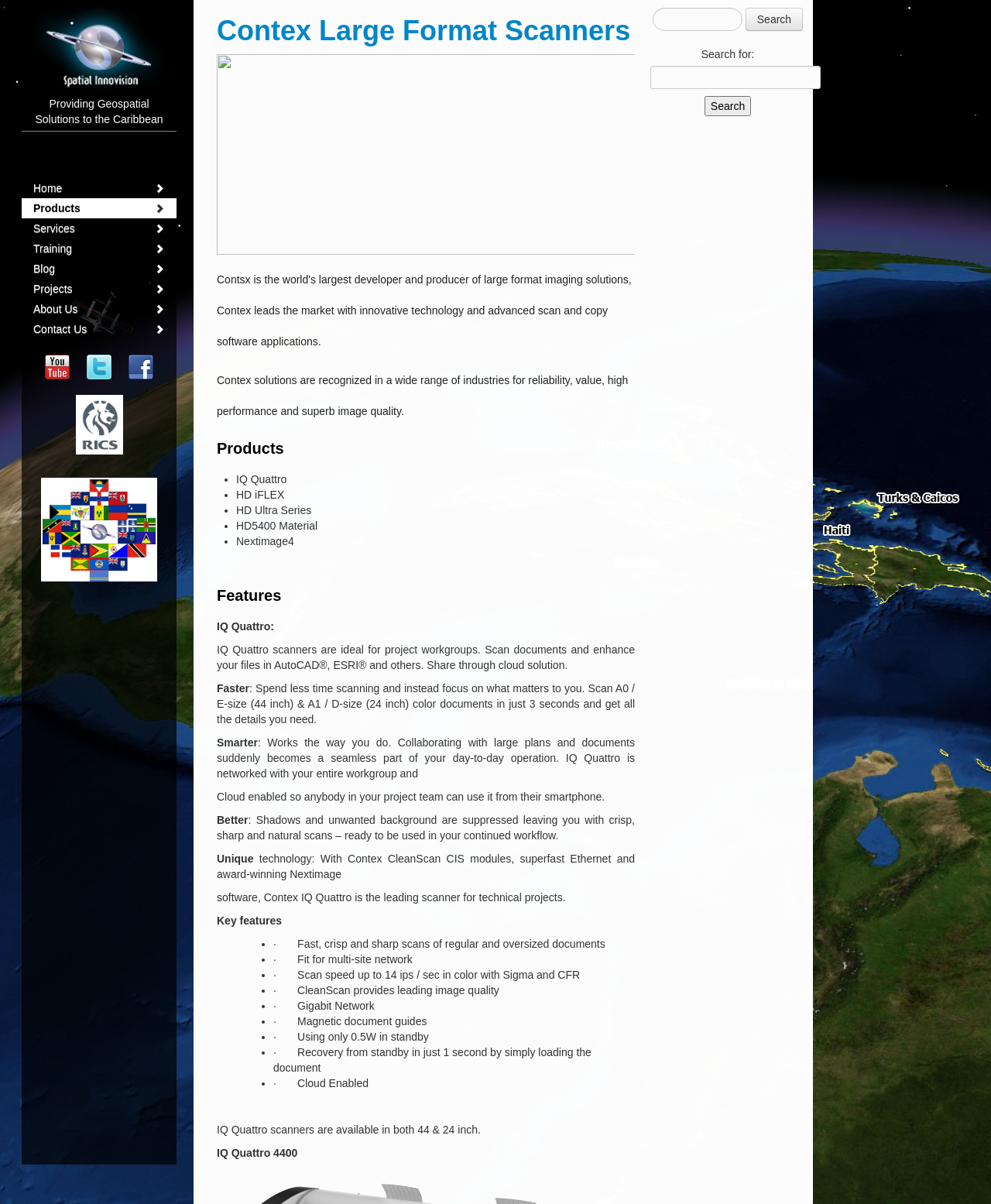Given the following UI element description: "Blog", find the bounding box coordinates in the webpage screenshot.

[0.022, 0.215, 0.178, 0.231]